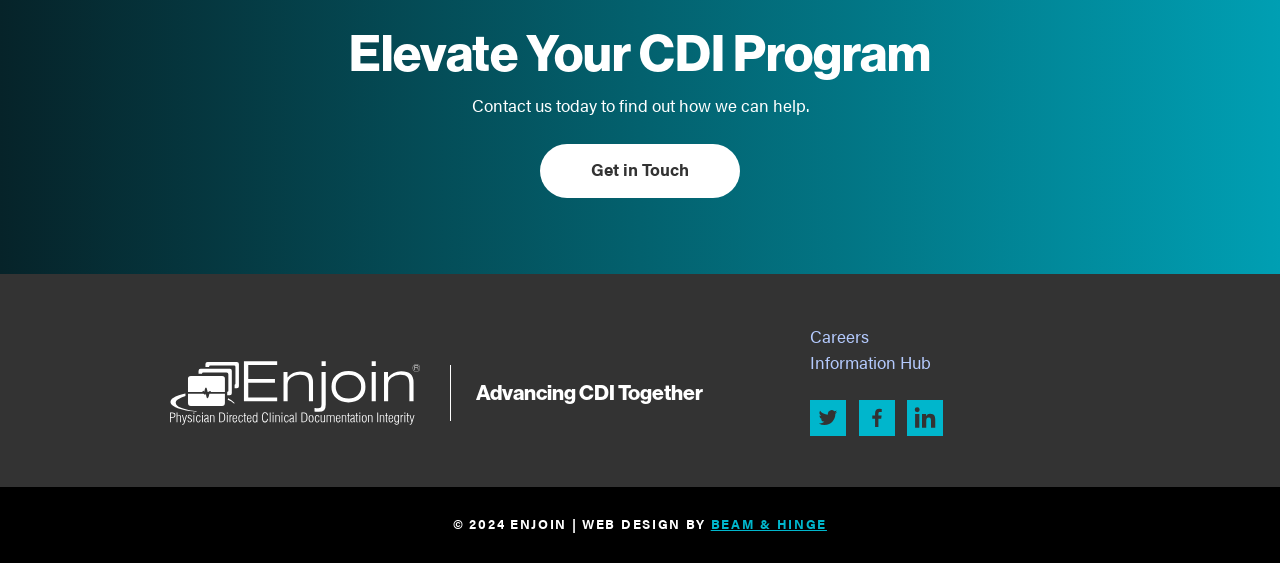Using the webpage screenshot, find the UI element described by .cls-1{fill:#017bb6;}. Provide the bounding box coordinates in the format (top-left x, top-left y, bottom-right x, bottom-right y), ensuring all values are floating point numbers between 0 and 1.

[0.633, 0.716, 0.661, 0.779]